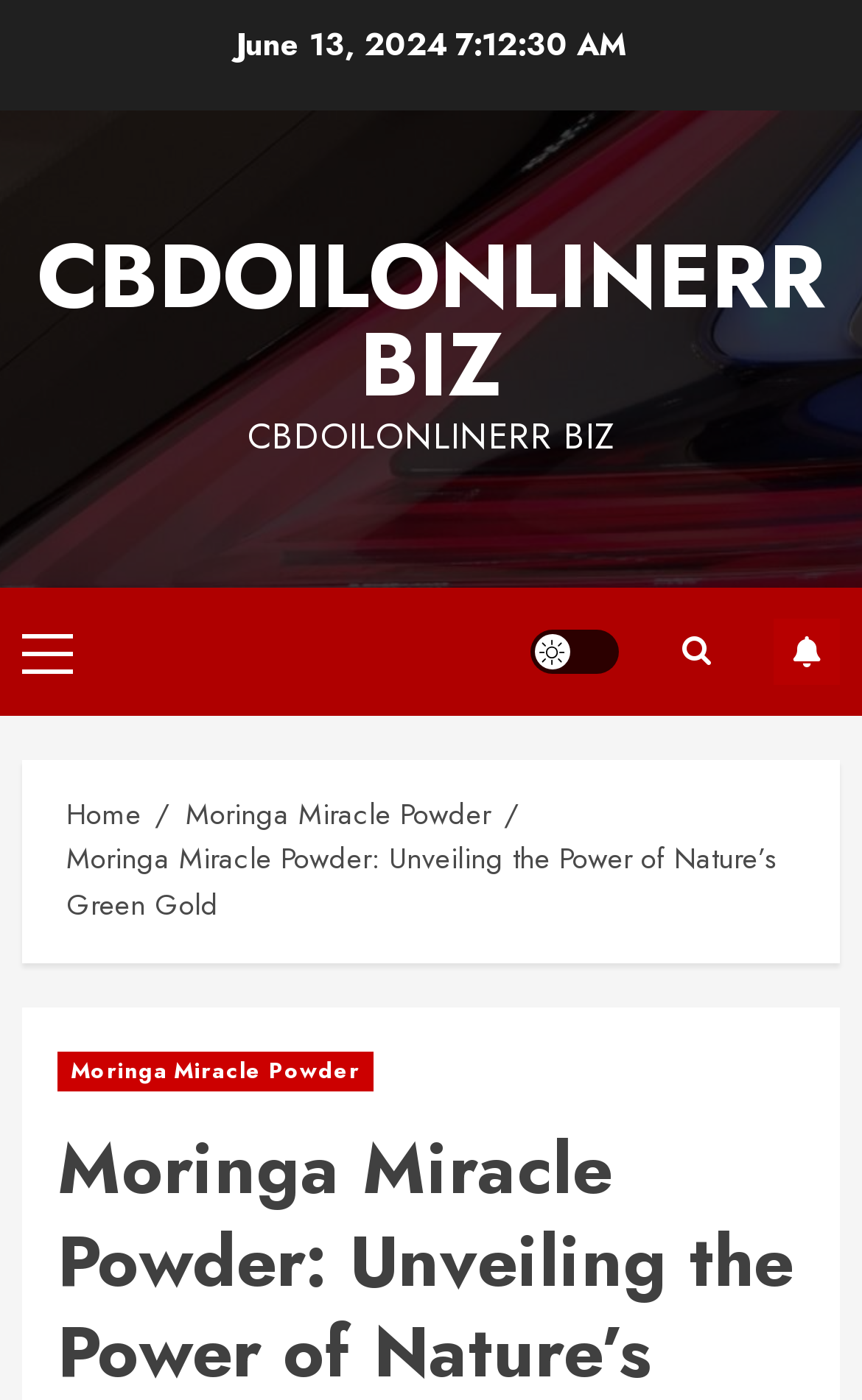Please identify the bounding box coordinates for the region that you need to click to follow this instruction: "Subscribe to the newsletter".

[0.897, 0.441, 0.974, 0.489]